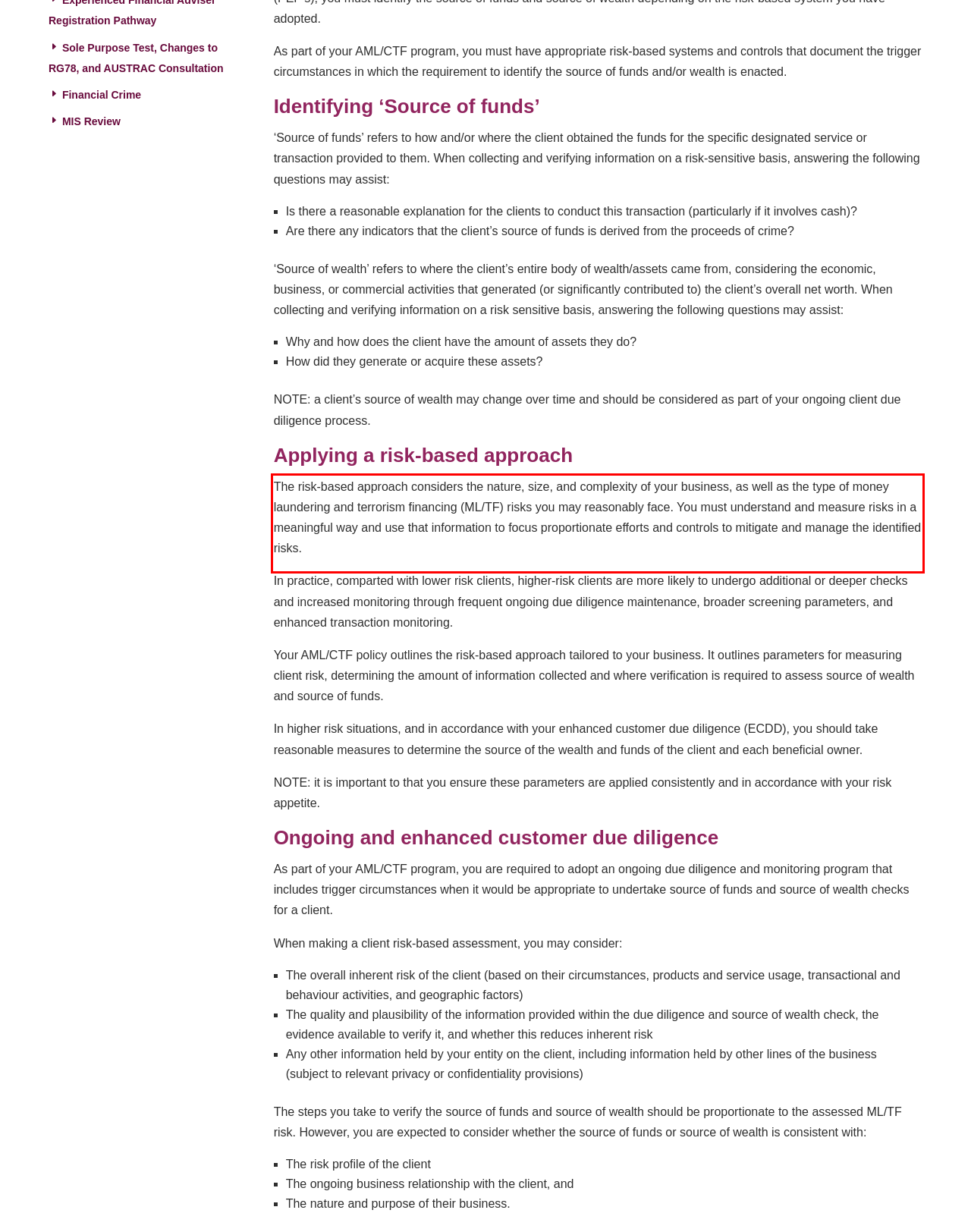Please perform OCR on the UI element surrounded by the red bounding box in the given webpage screenshot and extract its text content.

The risk-based approach considers the nature, size, and complexity of your business, as well as the type of money laundering and terrorism financing (ML/TF) risks you may reasonably face. You must understand and measure risks in a meaningful way and use that information to focus proportionate efforts and controls to mitigate and manage the identified risks.